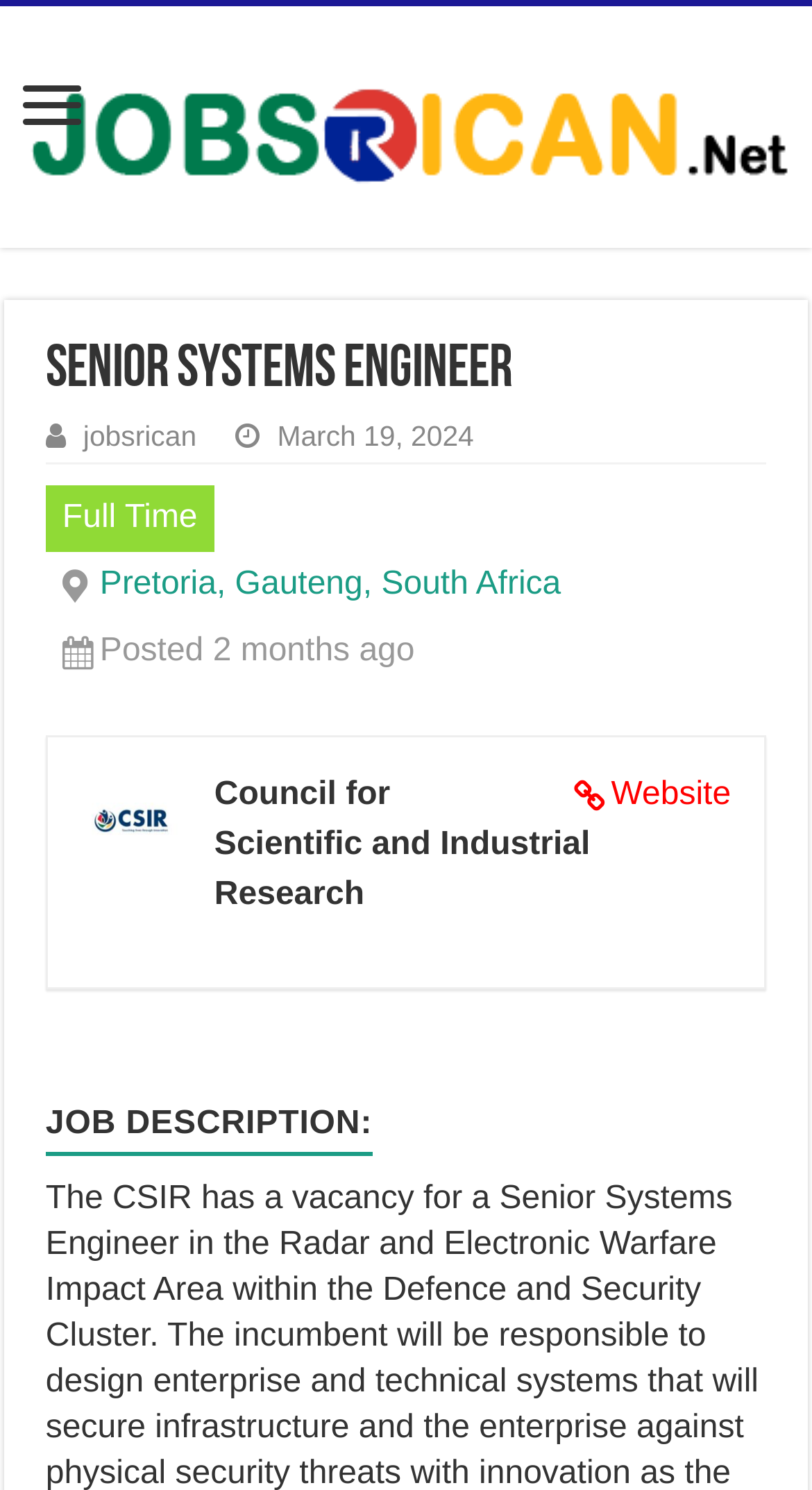Answer the question briefly using a single word or phrase: 
What is the job type?

Full Time